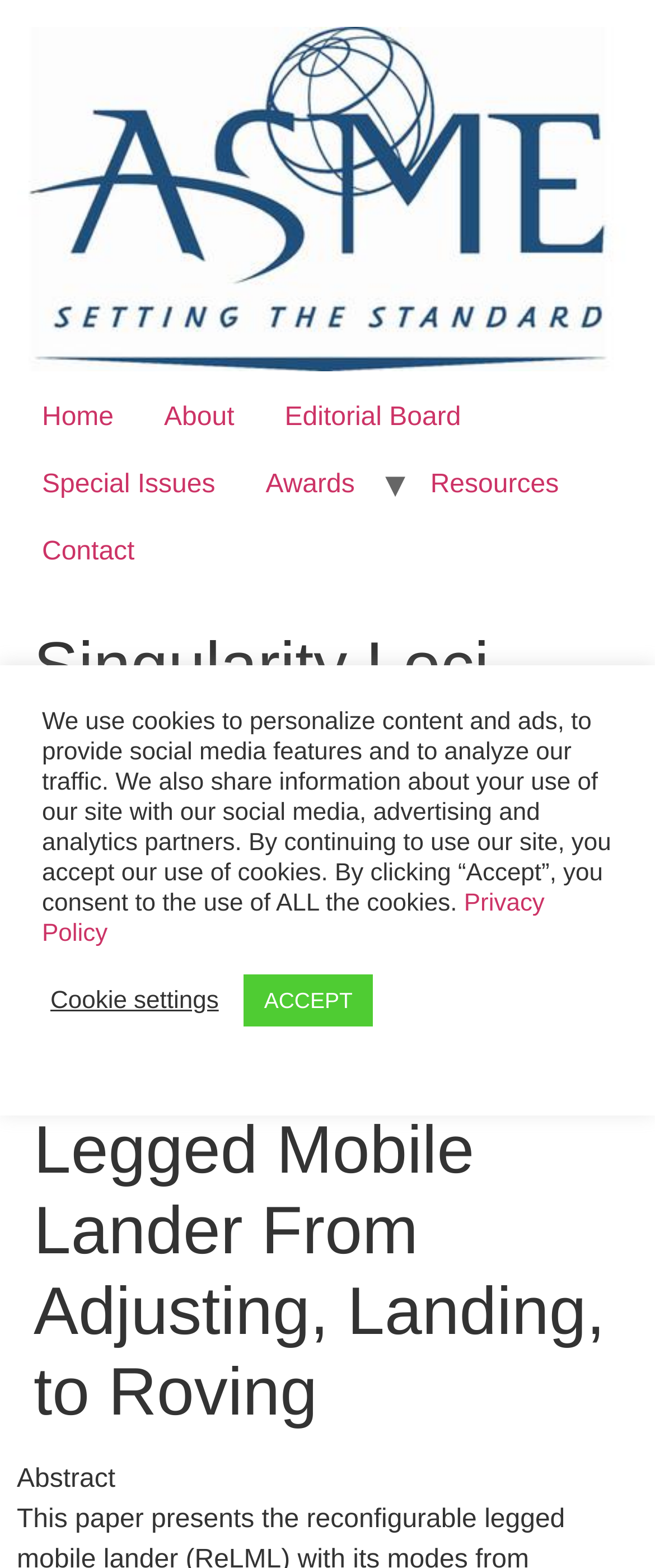Locate the bounding box coordinates of the segment that needs to be clicked to meet this instruction: "view Editorial Board".

[0.396, 0.245, 0.742, 0.288]